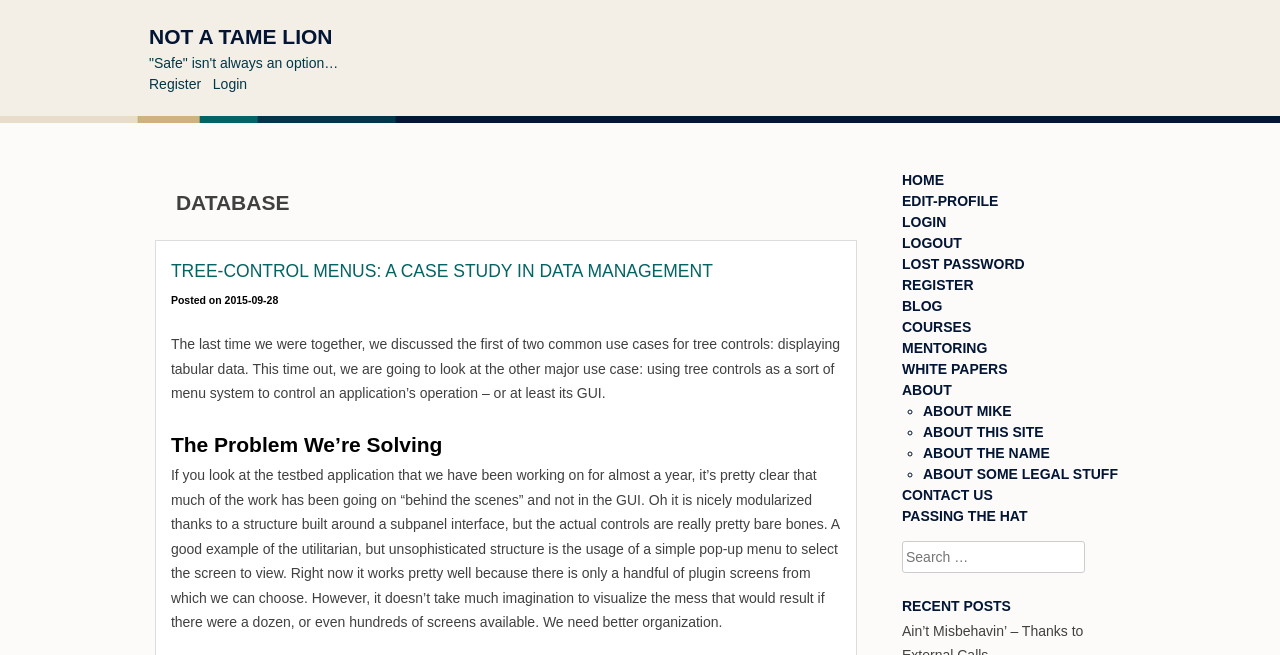Please identify the bounding box coordinates of the clickable area that will fulfill the following instruction: "Click on the 'LOGIN' link". The coordinates should be in the format of four float numbers between 0 and 1, i.e., [left, top, right, bottom].

[0.166, 0.115, 0.193, 0.14]